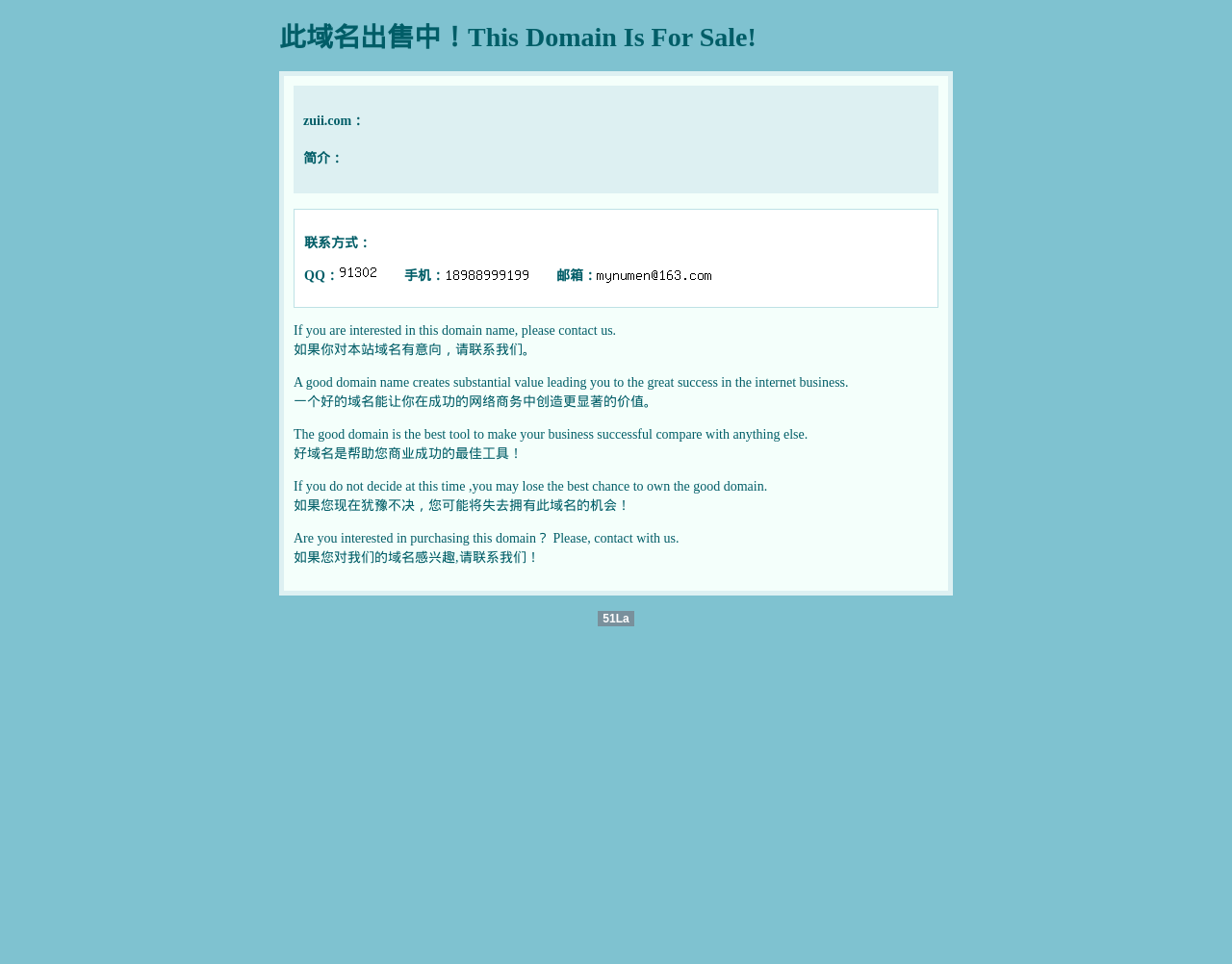What language is the website available in?
Kindly offer a detailed explanation using the data available in the image.

The website provides text in both English and Chinese, as seen in the static text sections, indicating that the website is available in both languages.